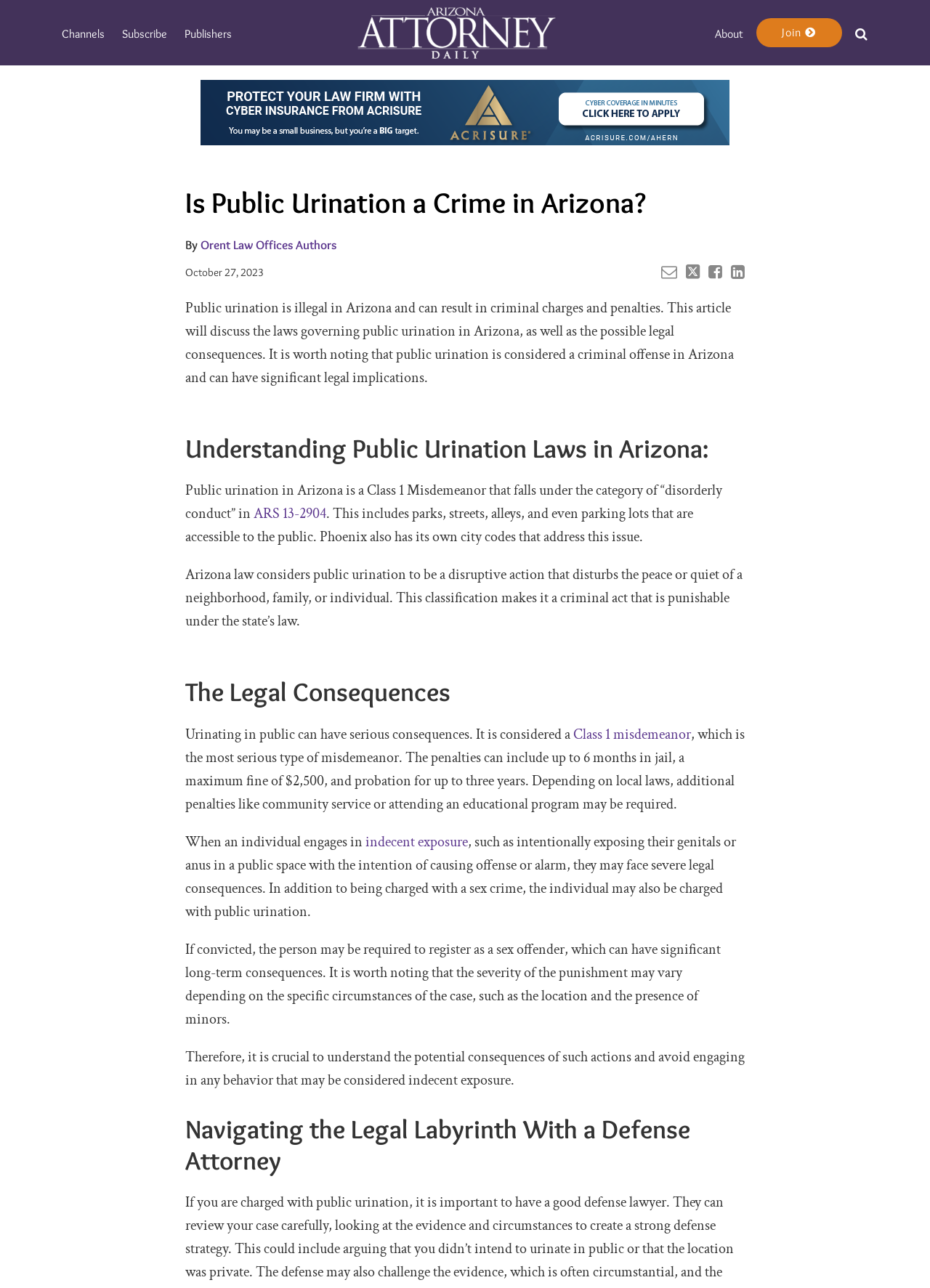Who is the author of this article?
Refer to the image and offer an in-depth and detailed answer to the question.

The webpage credits the author of the article as 'Orent Law Offices Authors', which is mentioned below the title of the article.